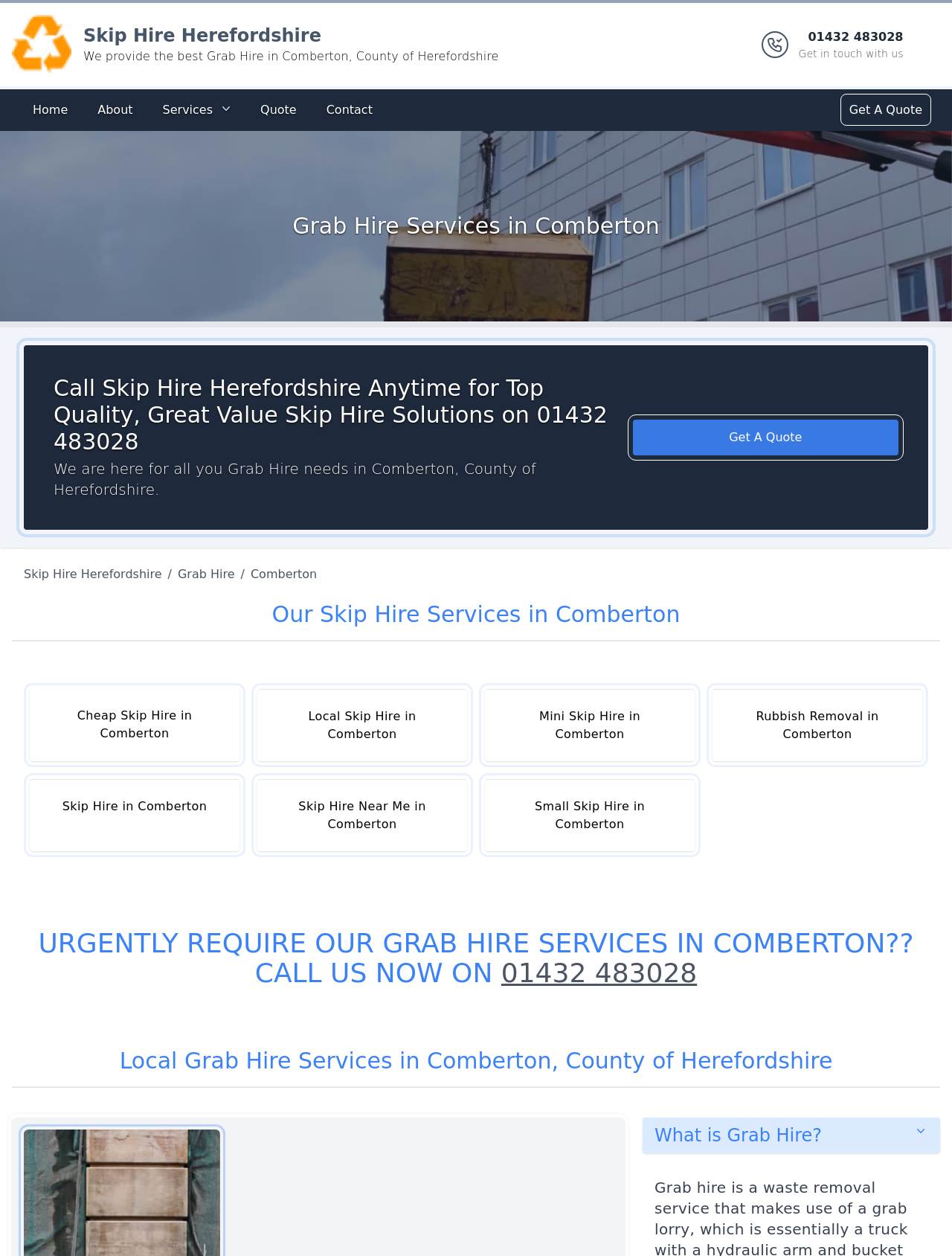Determine the bounding box of the UI element mentioned here: "What is Grab Hire?". The coordinates must be in the format [left, top, right, bottom] with values ranging from 0 to 1.

[0.675, 0.89, 0.988, 0.918]